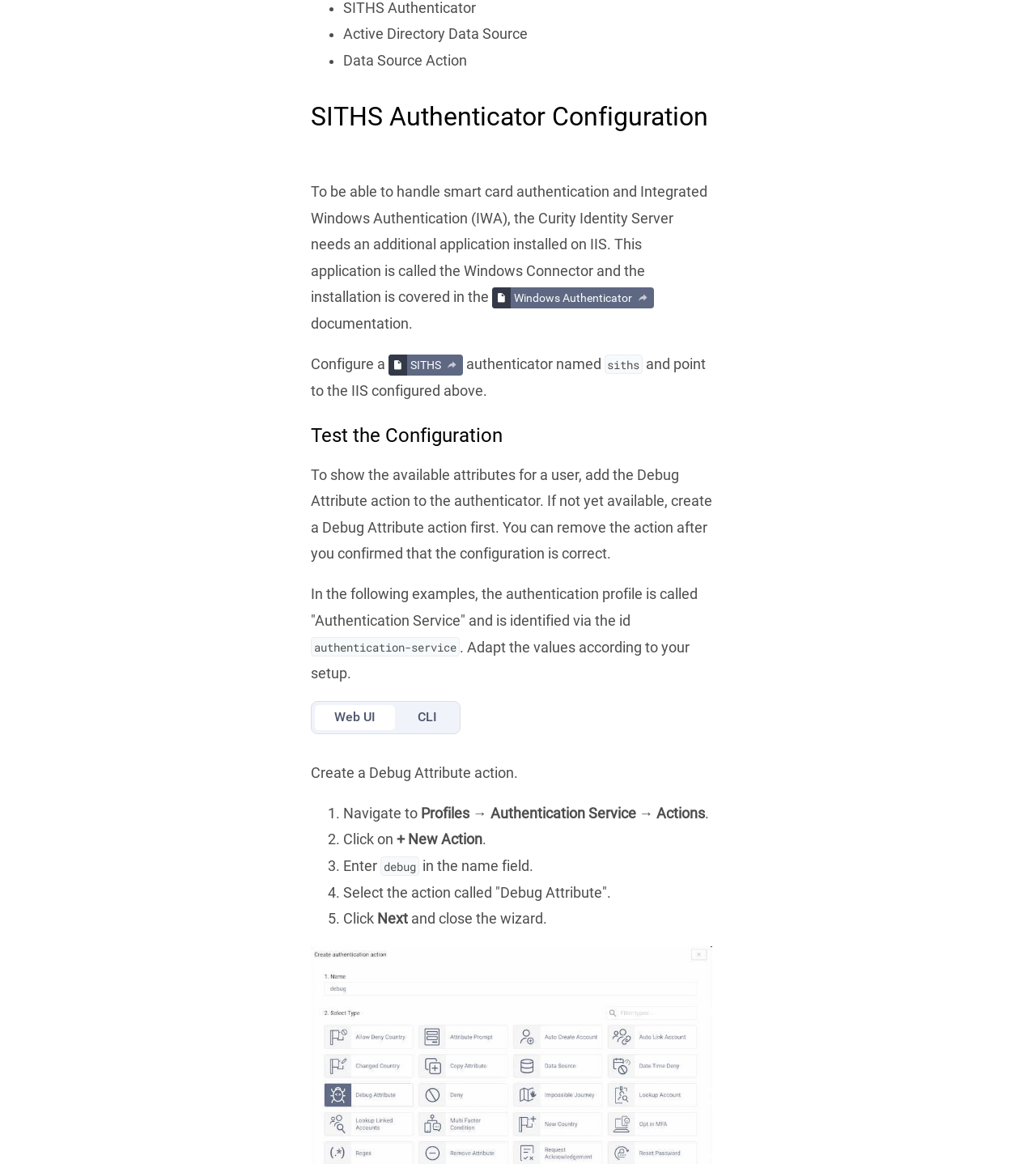What is the purpose of the 'Kubernetes' link?
Respond to the question with a well-detailed and thorough answer.

The 'Kubernetes' link is likely a guide or tutorial on how to deploy the Curity Identity Server on a Kubernetes cluster, which is a popular container orchestration platform.